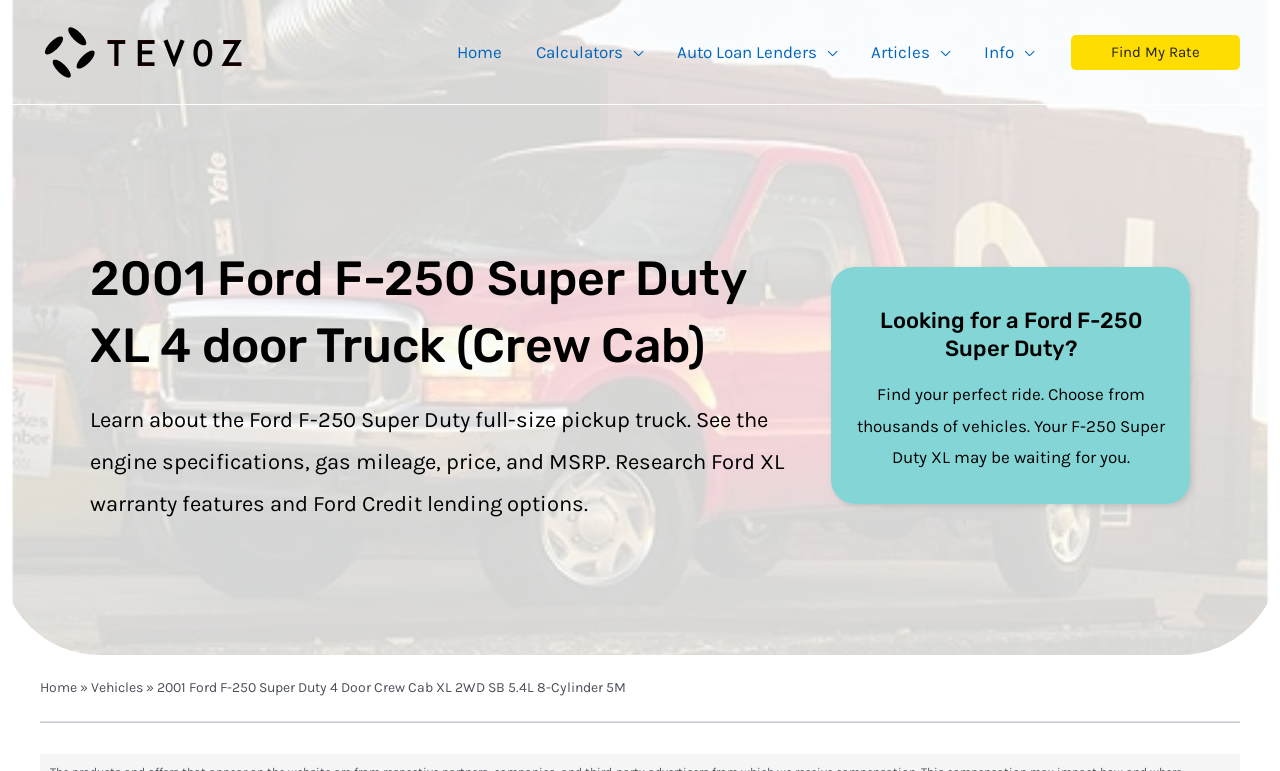Please extract and provide the main headline of the webpage.

2001 Ford F-250 Super Duty XL 4 door Truck (Crew Cab)